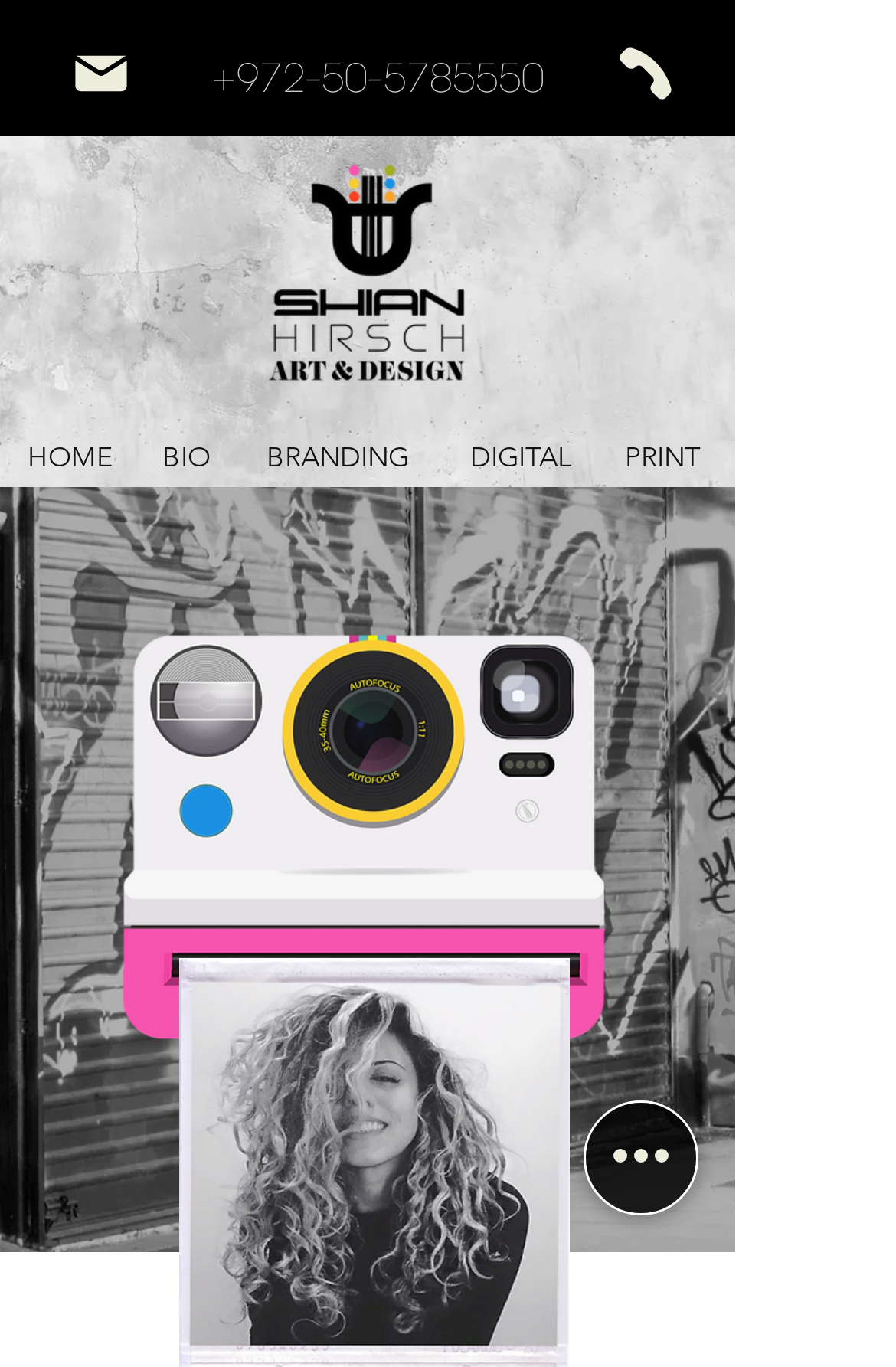Find and indicate the bounding box coordinates of the region you should select to follow the given instruction: "click on Mail link".

[0.054, 0.018, 0.169, 0.089]